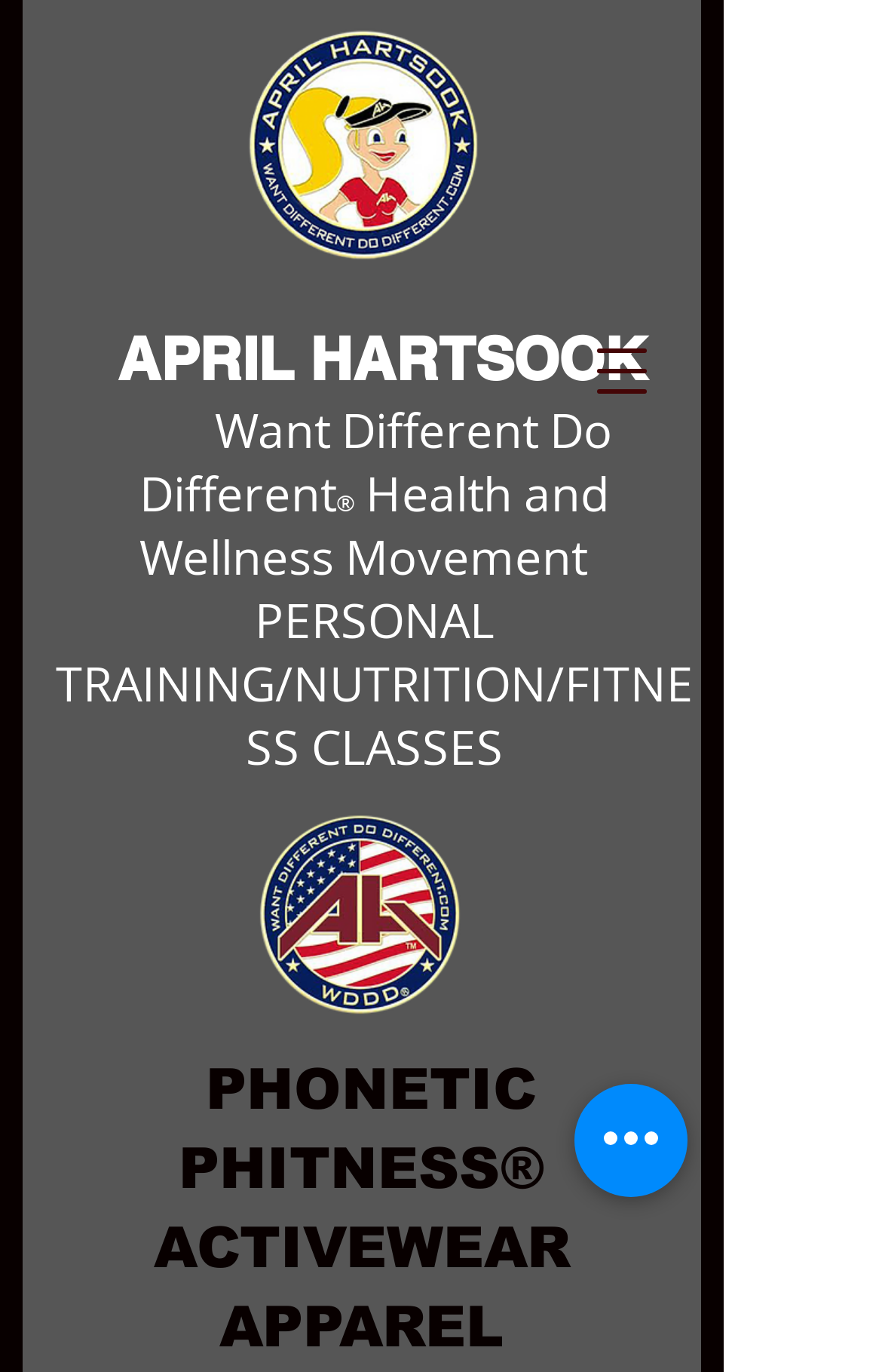With reference to the screenshot, provide a detailed response to the question below:
Is there a navigation menu on the website?

I found a button element with the text 'Open navigation menu' which indicates that there is a navigation menu on the website that can be opened by clicking on this button.